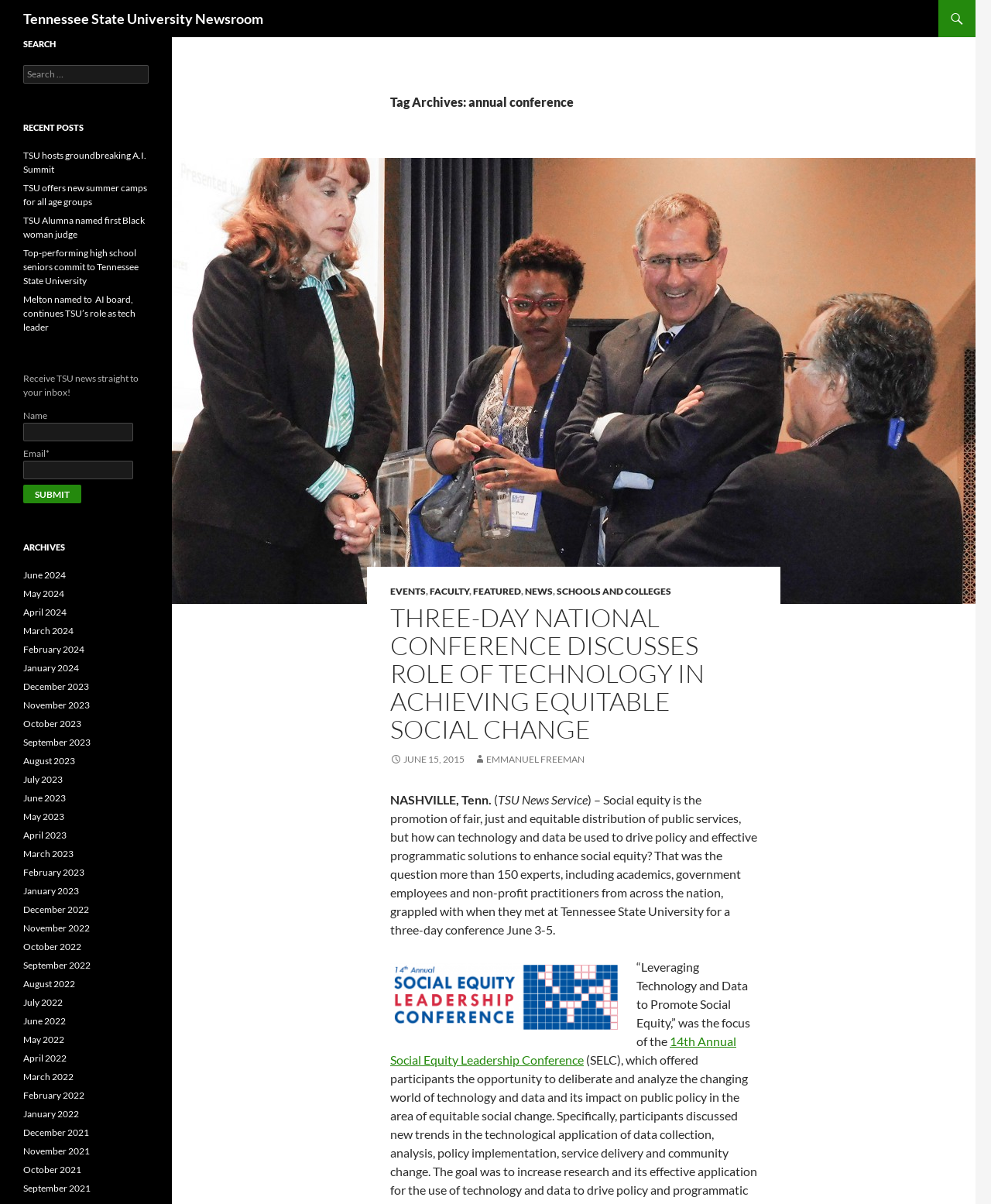Determine the bounding box coordinates of the region to click in order to accomplish the following instruction: "Read recent post about TSU hosts groundbreaking A.I. Summit". Provide the coordinates as four float numbers between 0 and 1, specifically [left, top, right, bottom].

[0.023, 0.124, 0.148, 0.145]